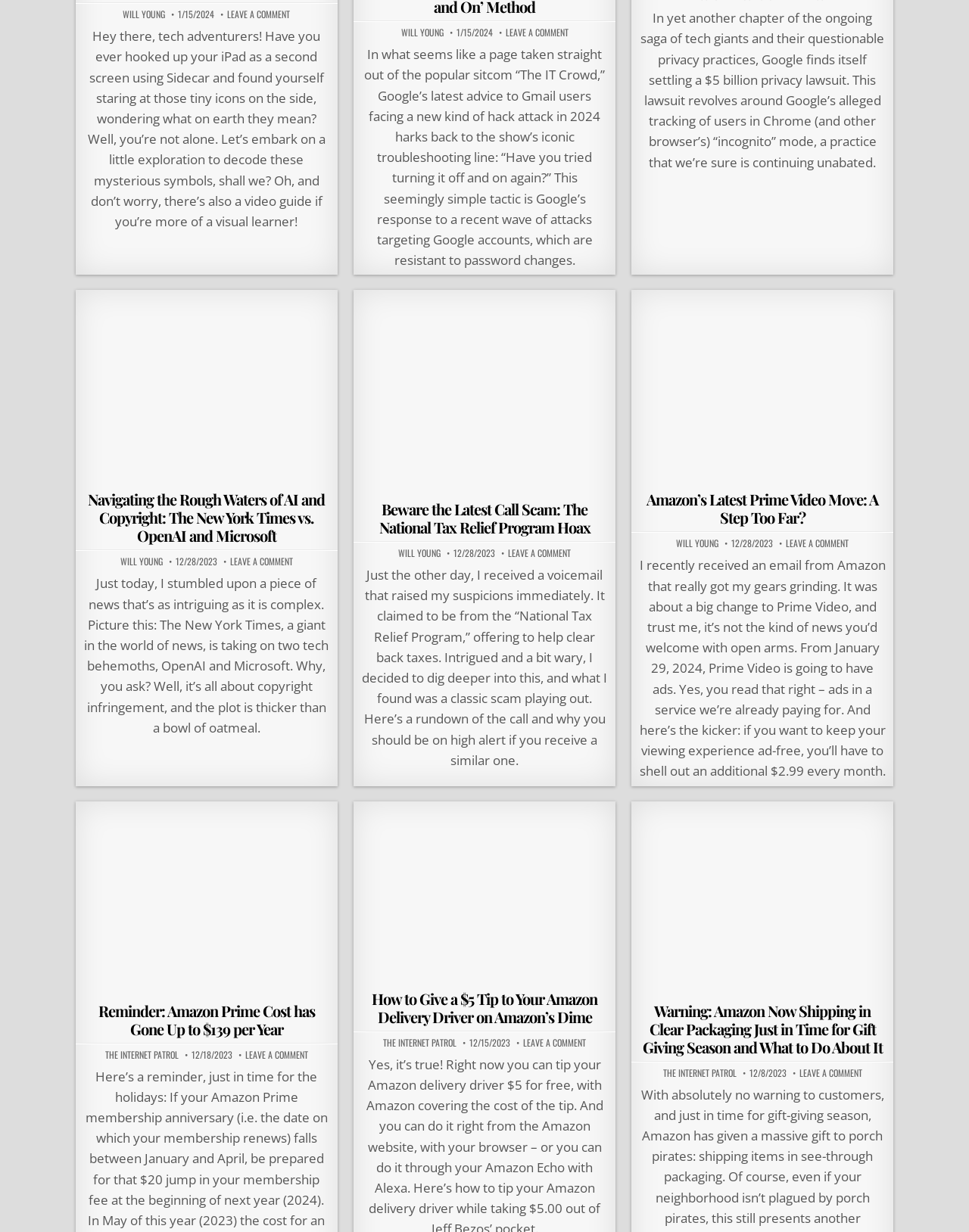Using the elements shown in the image, answer the question comprehensively: How many articles are on this webpage?

The webpage has multiple articles, each with its own heading, date, and author, indicating that there are multiple articles on this webpage.